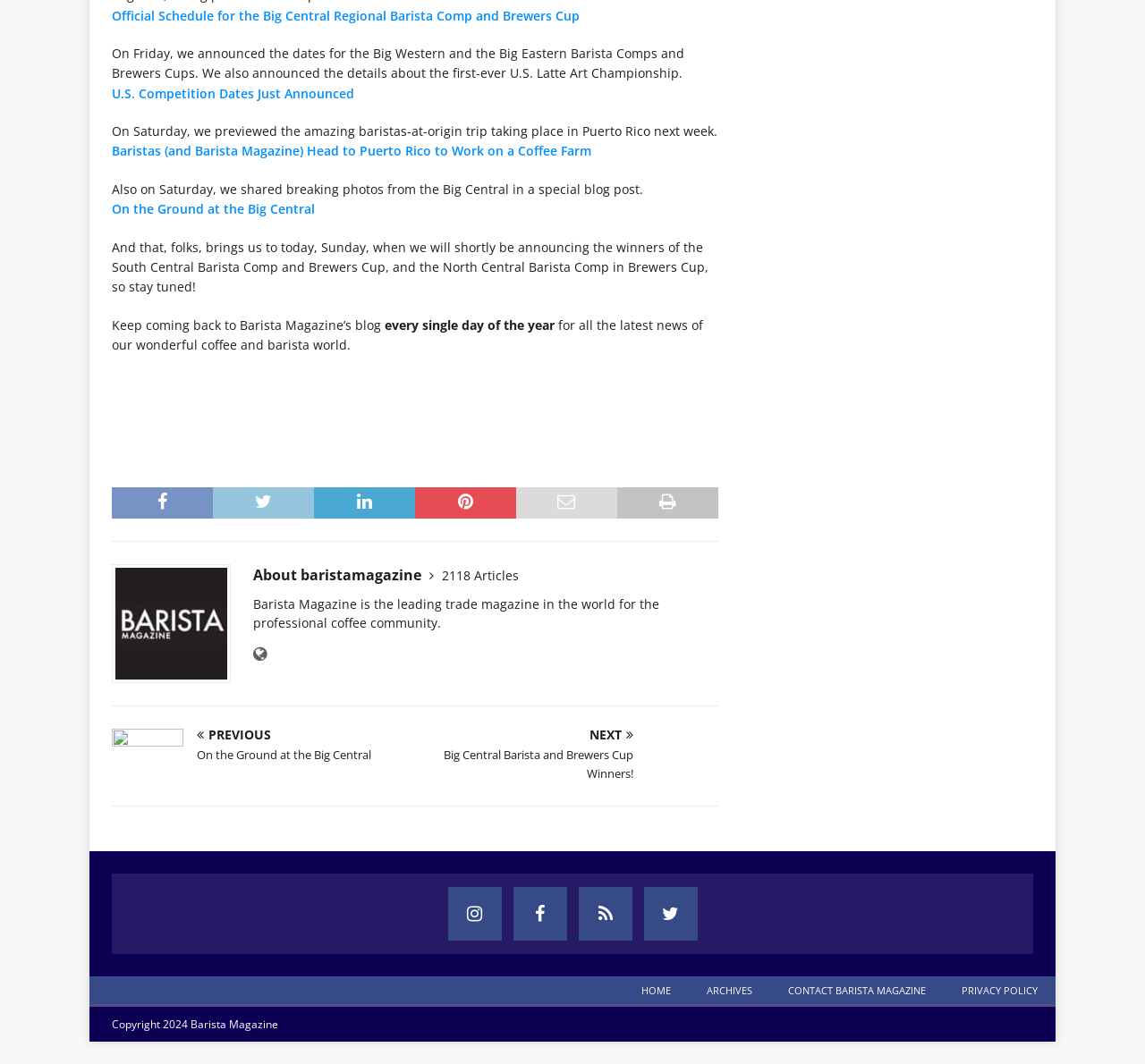Based on the image, provide a detailed response to the question:
What year is the copyright for?

I determined the answer by reading the StaticText element 'Copyright 2024 Barista Magazine' at the bottom of the page.